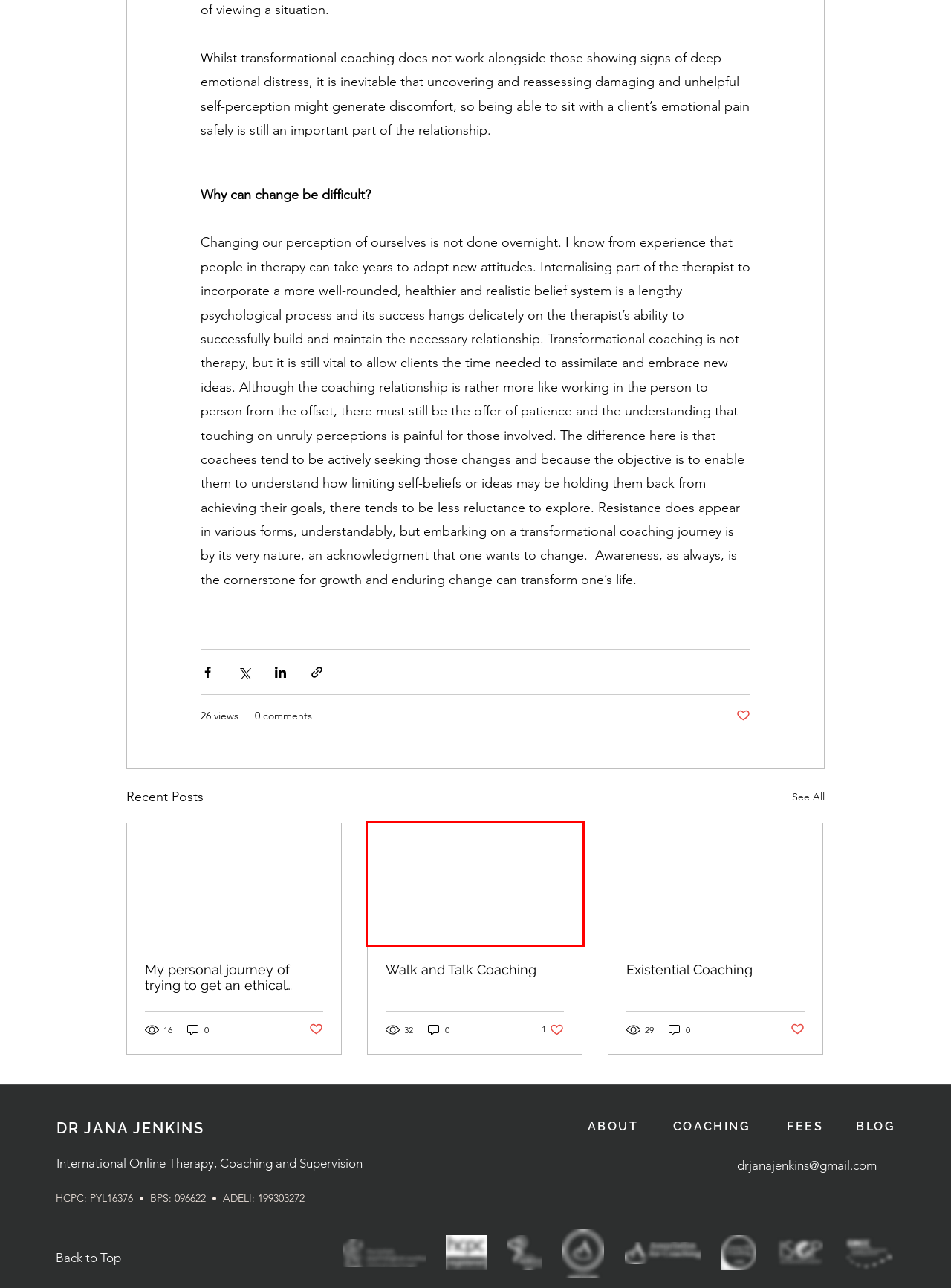You see a screenshot of a webpage with a red bounding box surrounding an element. Pick the webpage description that most accurately represents the new webpage after interacting with the element in the red bounding box. The options are:
A. Existential Coaching
B. Fees - Dr Jana Jenkins
C. Dr Jana Jenkins - Online Therapy and Coaching
D. Contact & Booking - Dr Jana Jenkins
E. About - Dr Jana Jenkins
F. Walk and Talk Coaching
G. Blog - Dr Jana Jenkins
H. My personal journey of trying to get an ethical approval as an independent researcher

F